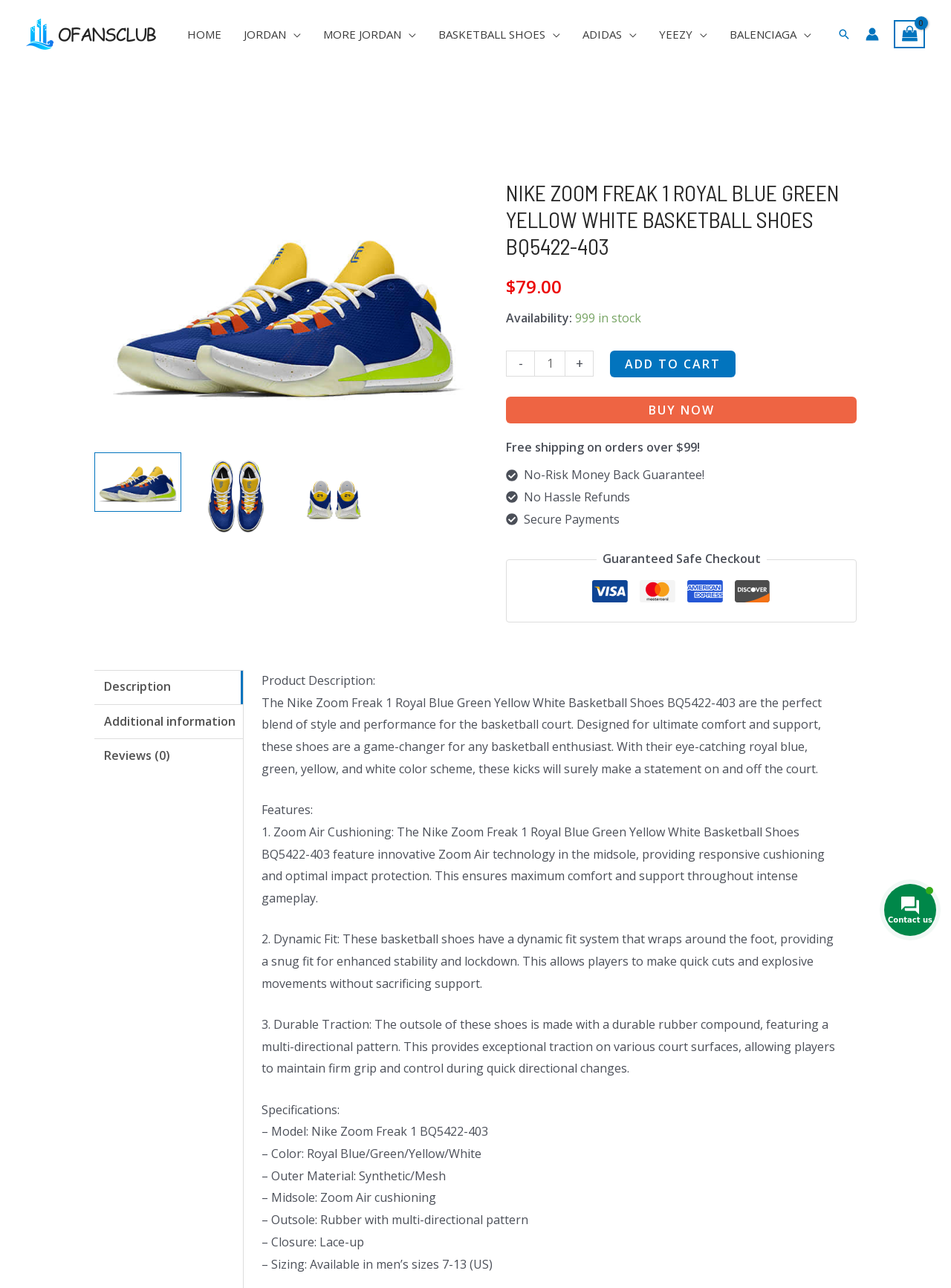Given the element description Basketball Shoes, specify the bounding box coordinates of the corresponding UI element in the format (top-left x, top-left y, bottom-right x, bottom-right y). All values must be between 0 and 1.

[0.598, 0.119, 0.756, 0.154]